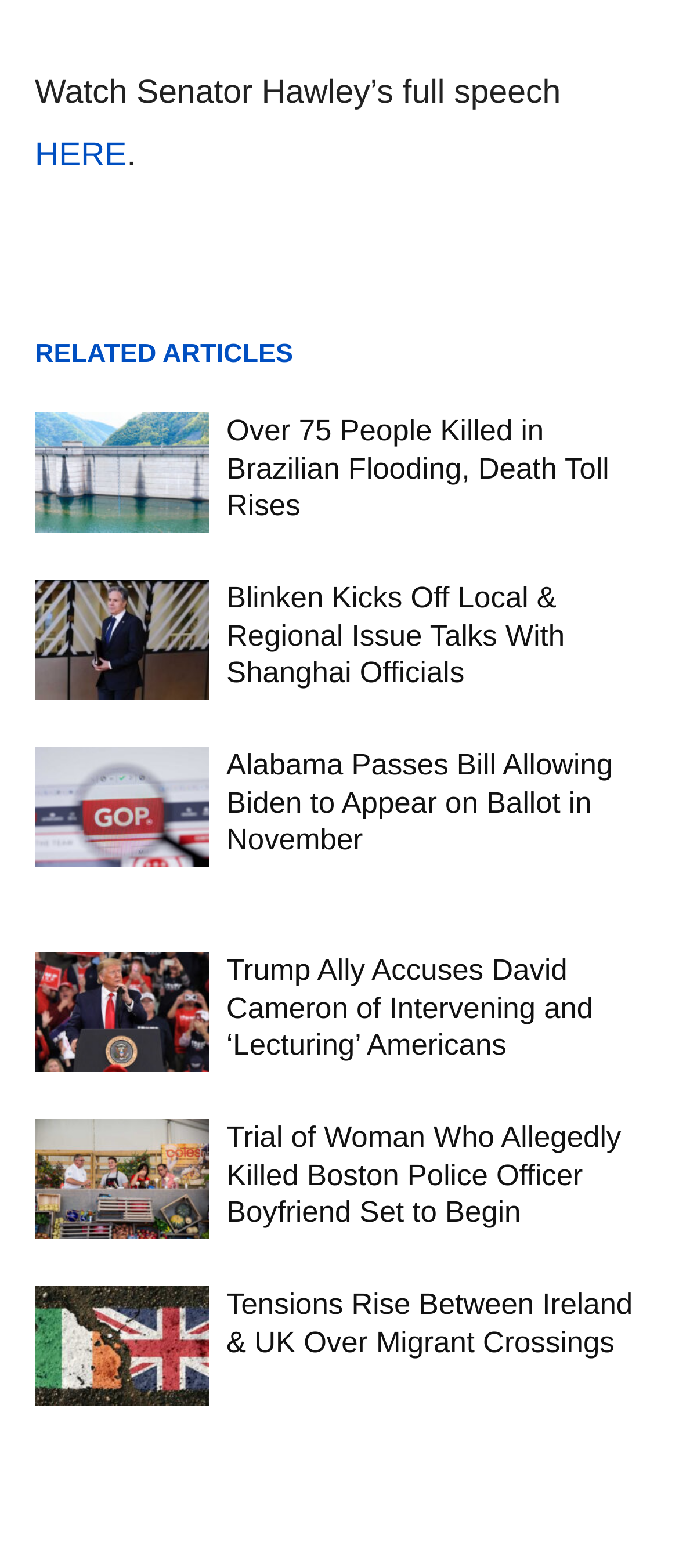Predict the bounding box coordinates of the area that should be clicked to accomplish the following instruction: "Learn about Brazilian flooding". The bounding box coordinates should consist of four float numbers between 0 and 1, i.e., [left, top, right, bottom].

[0.051, 0.263, 0.308, 0.34]